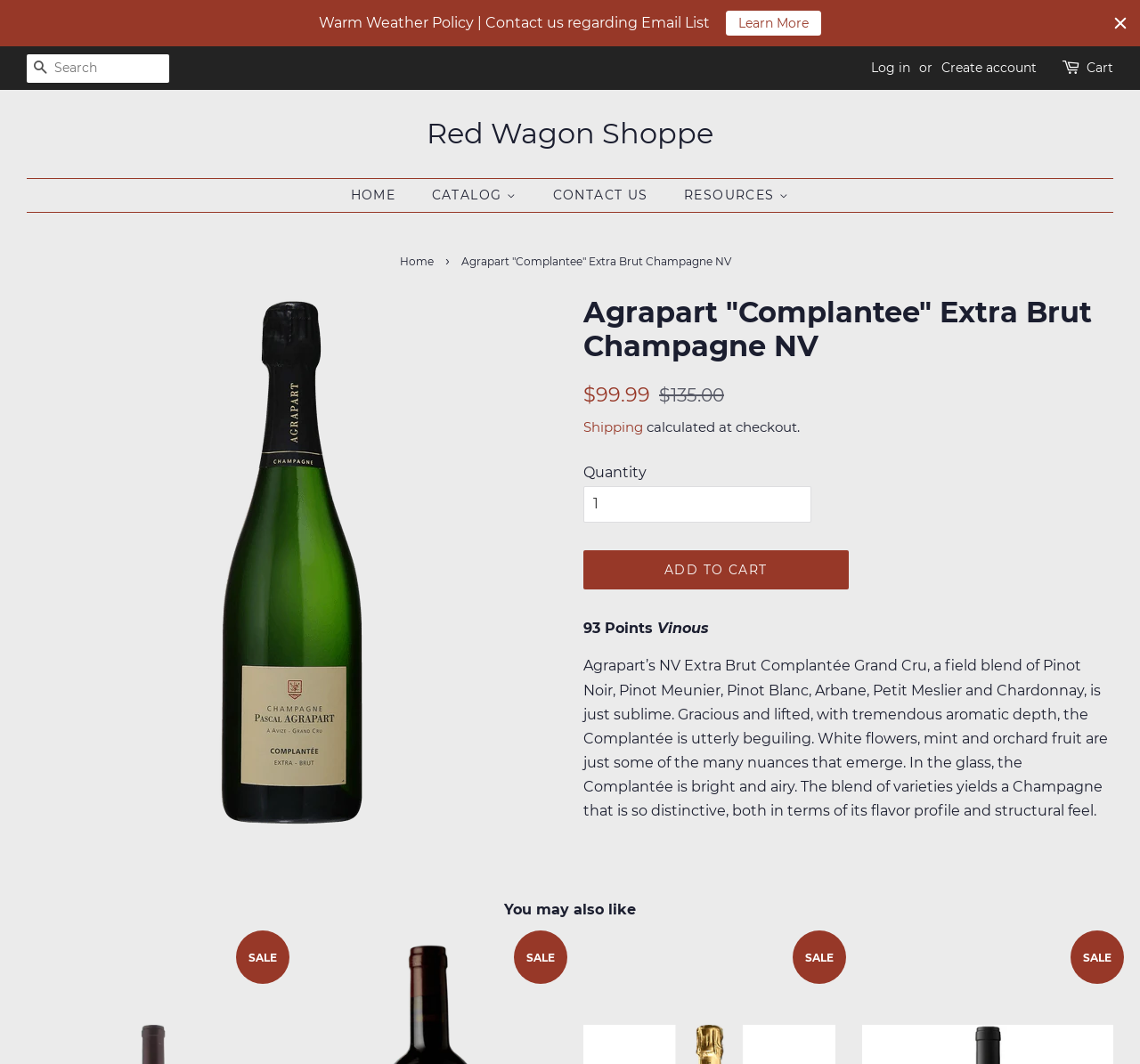Identify and provide the title of the webpage.

Agrapart "Complantee" Extra Brut Champagne NV